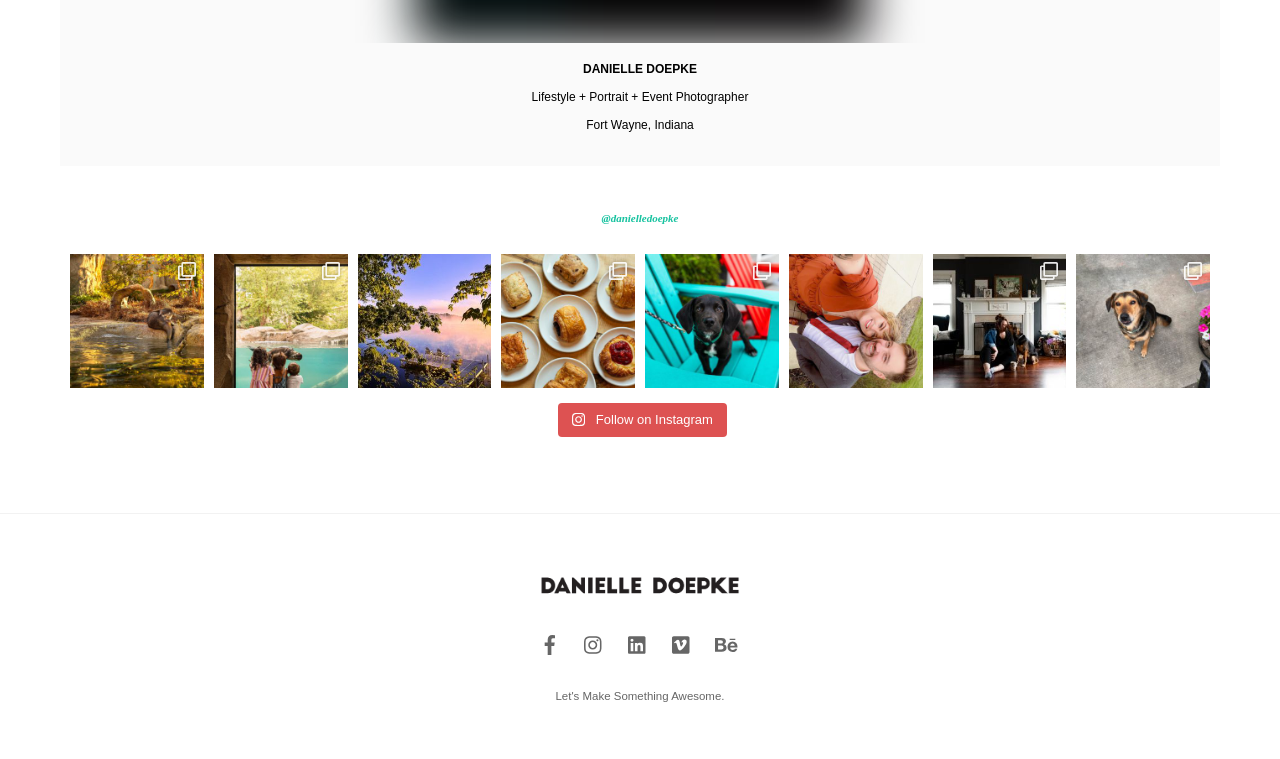Identify the bounding box coordinates of the section to be clicked to complete the task described by the following instruction: "Check out Danielle Doepke's LinkedIn profile". The coordinates should be four float numbers between 0 and 1, formatted as [left, top, right, bottom].

[0.483, 0.838, 0.514, 0.857]